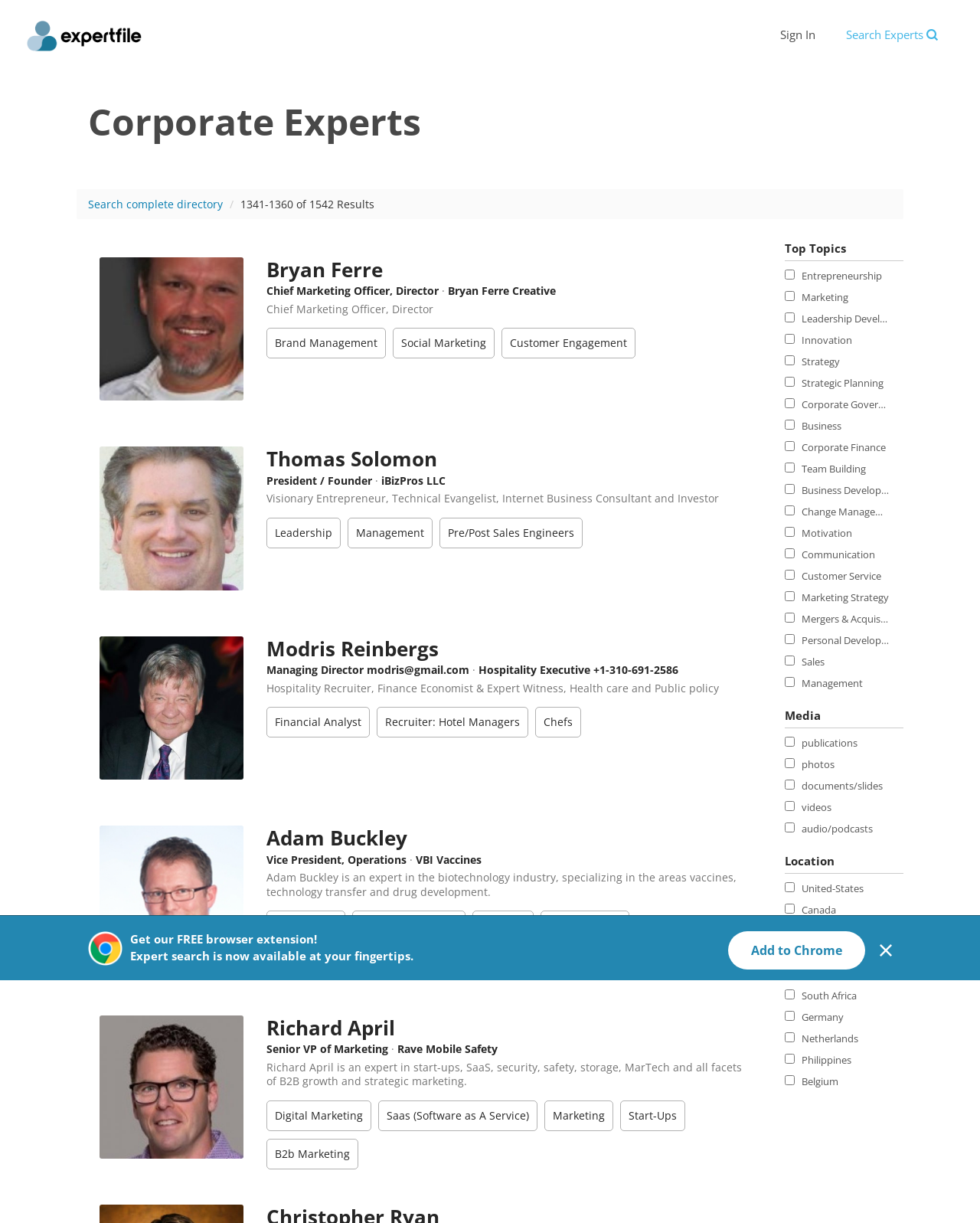What is the company of the third expert listed?
Refer to the image and give a detailed answer to the question.

The third expert listed is Modris Reinbergs, and his company is iBizPros LLC, which can be found by looking at the text content of the static text element following the heading element 'Modris Reinbergs'.